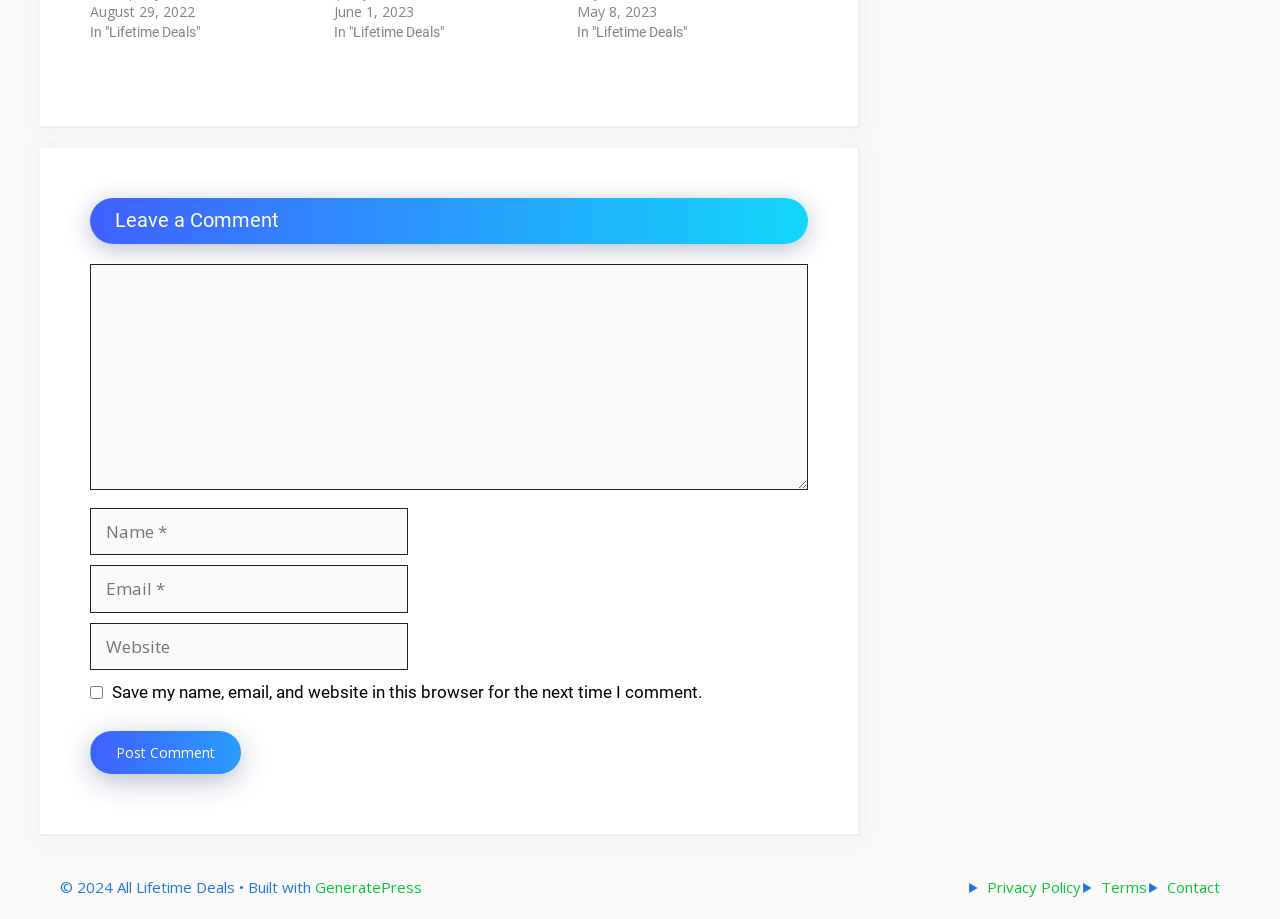Determine the bounding box coordinates for the HTML element mentioned in the following description: "parent_node: Comment name="url" placeholder="Website"". The coordinates should be a list of four floats ranging from 0 to 1, represented as [left, top, right, bottom].

[0.07, 0.677, 0.319, 0.729]